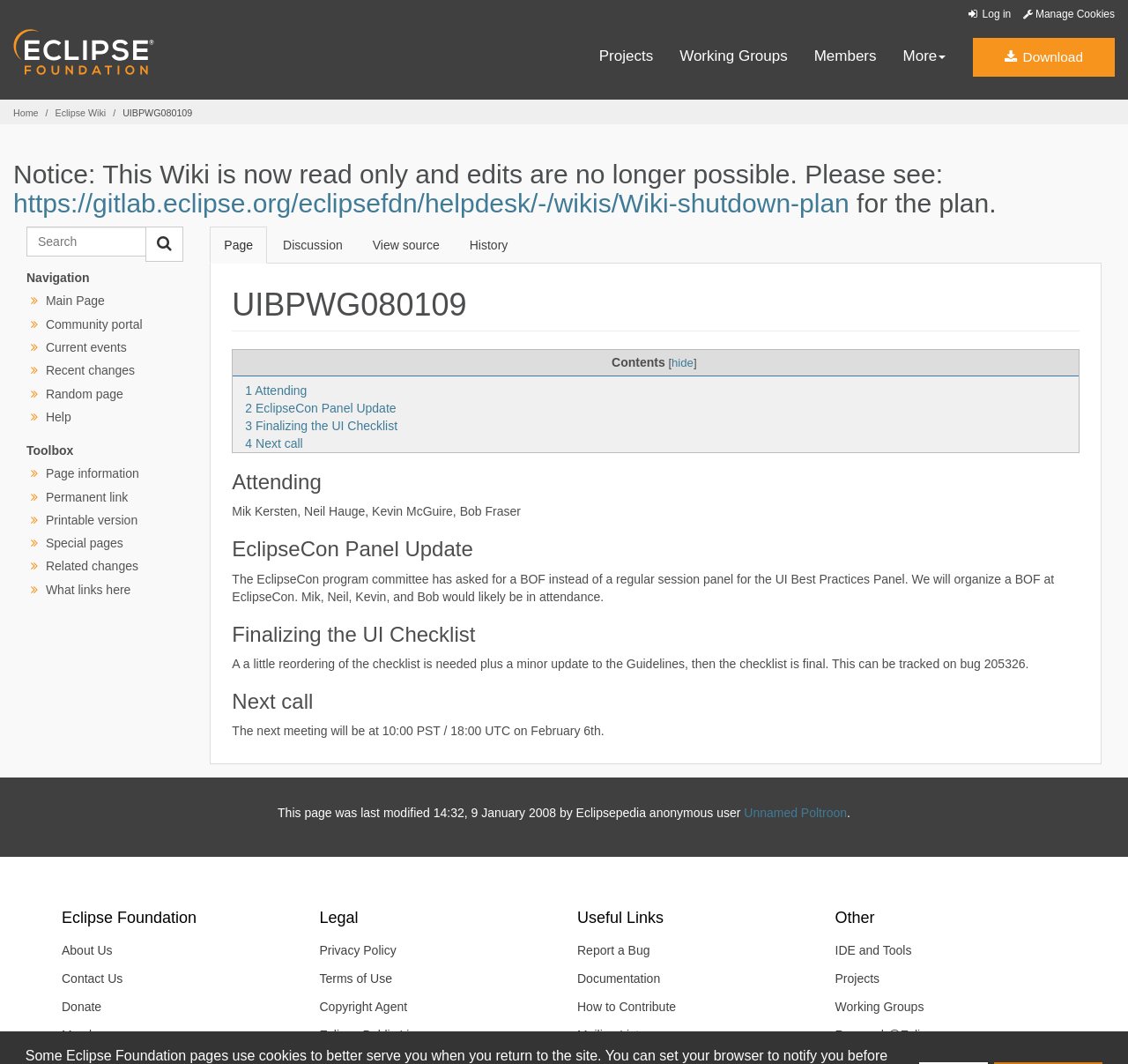What is the name of the wiki?
Analyze the image and deliver a detailed answer to the question.

I determined the answer by looking at the link 'Eclipse Wiki' in the breadcrumbs section, which suggests that the current webpage is part of the Eclipse Wiki.